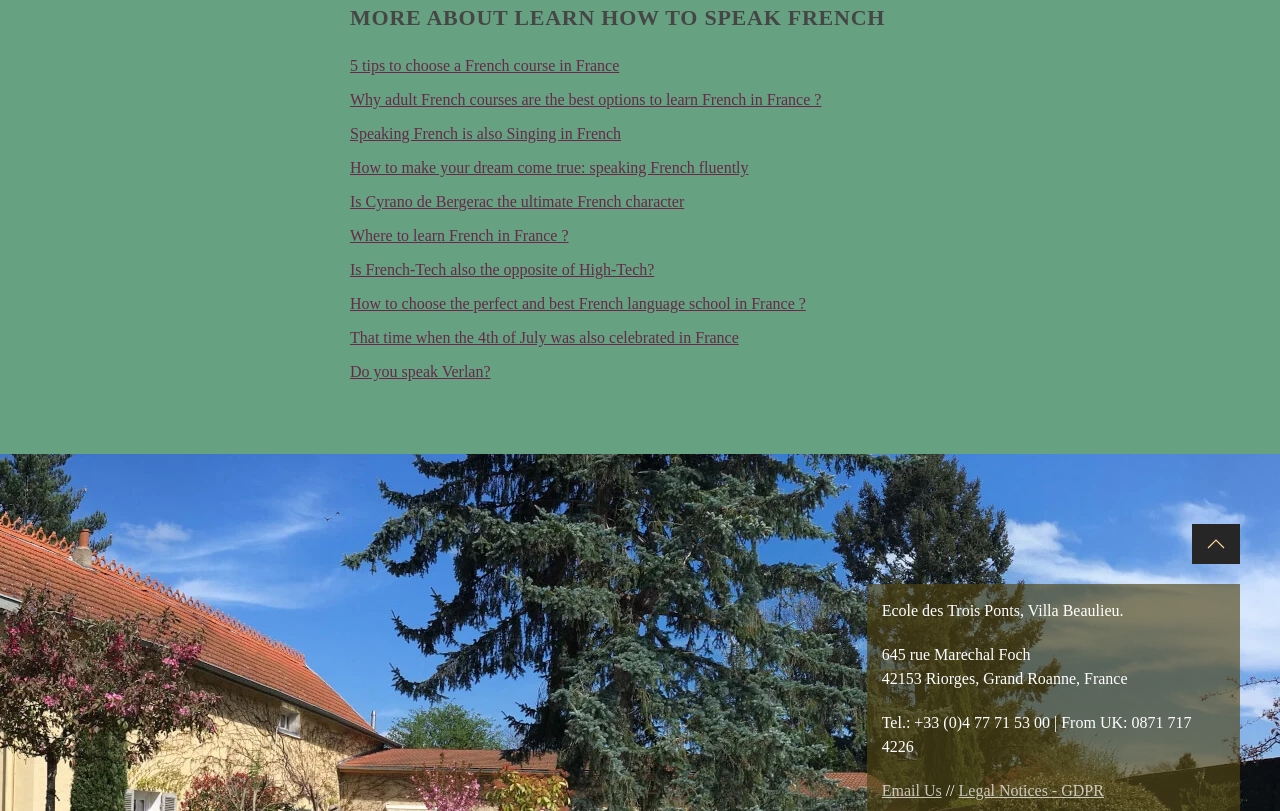Based on the provided description, "Legal Notices - GDPR", find the bounding box of the corresponding UI element in the screenshot.

[0.749, 0.964, 0.862, 0.985]